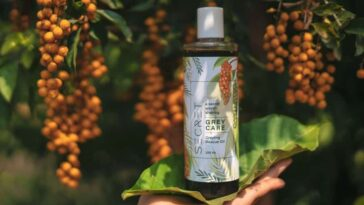What is the purpose of the product?
Using the information from the image, provide a comprehensive answer to the question.

The product is a bottle of tanning oil, and the label on the bottle prominently displays the product name and indicates its intended use. This suggests that the product is meant to be used for tanning purposes.